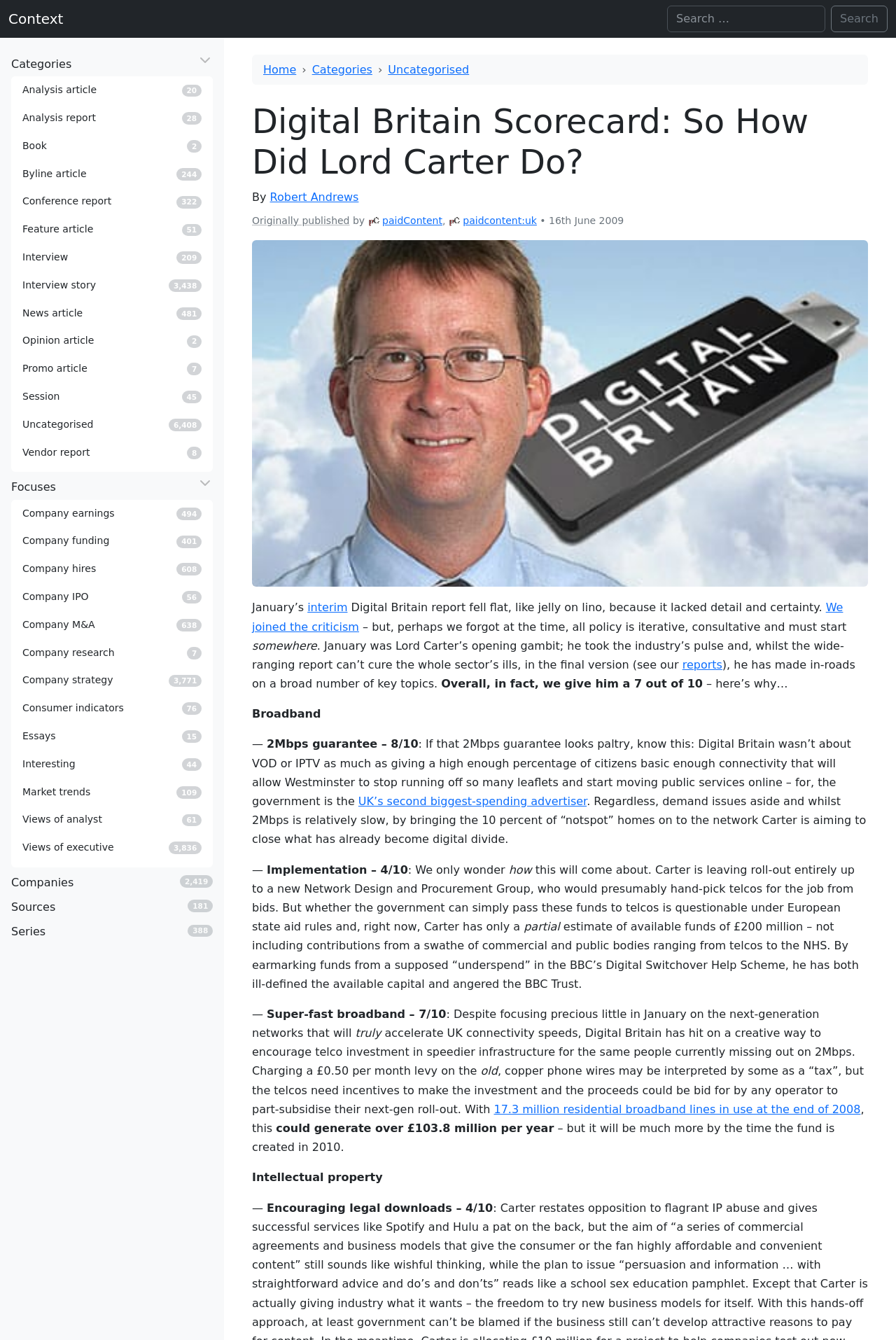Analyze the image and provide a detailed answer to the question: What is the rating given to Lord Carter's report?

The rating given to Lord Carter's report is 7 out of 10, as stated in the sentence 'Overall, in fact, we give him a 7 out of 10'.